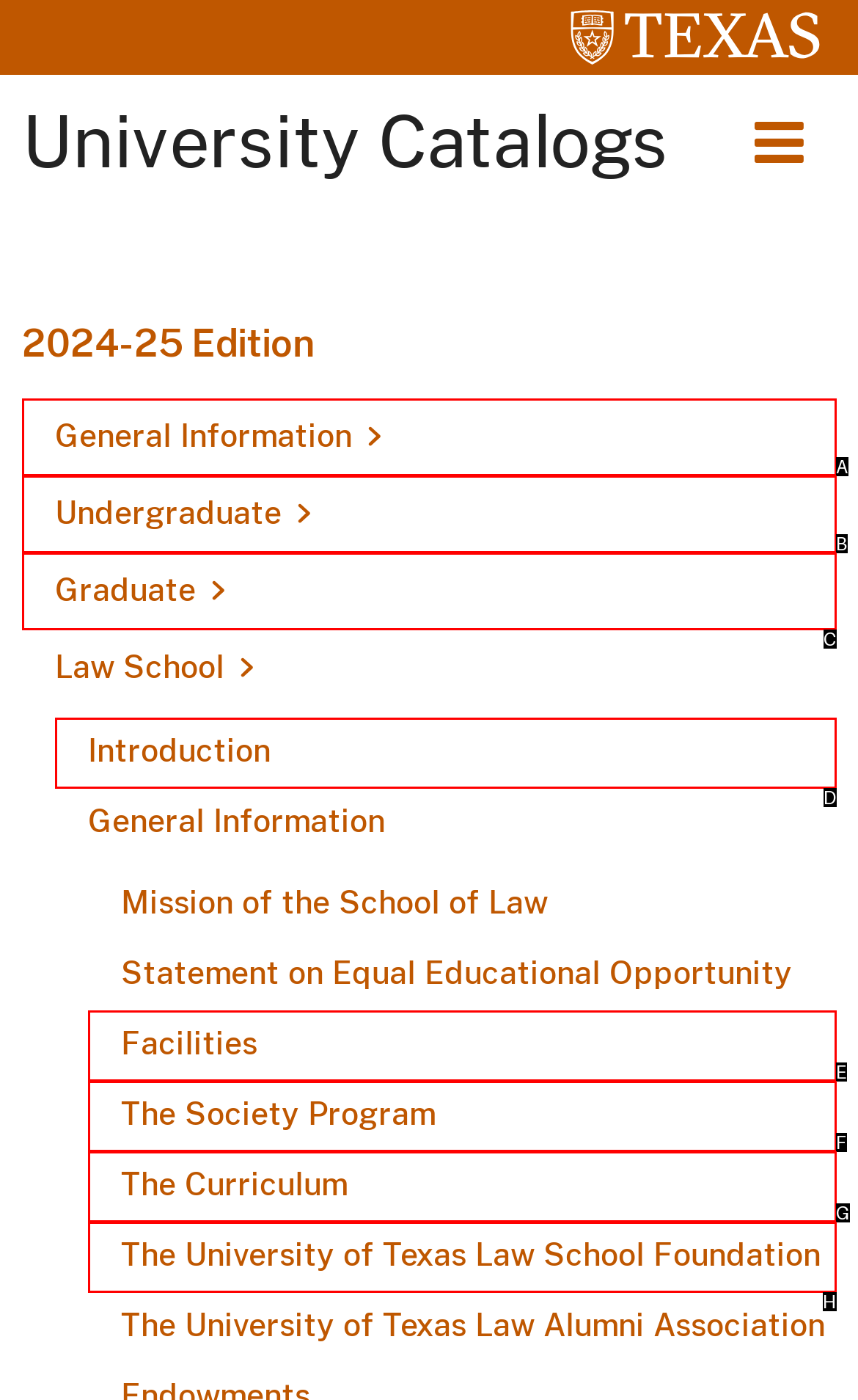Determine which HTML element best suits the description: Facilities. Reply with the letter of the matching option.

E